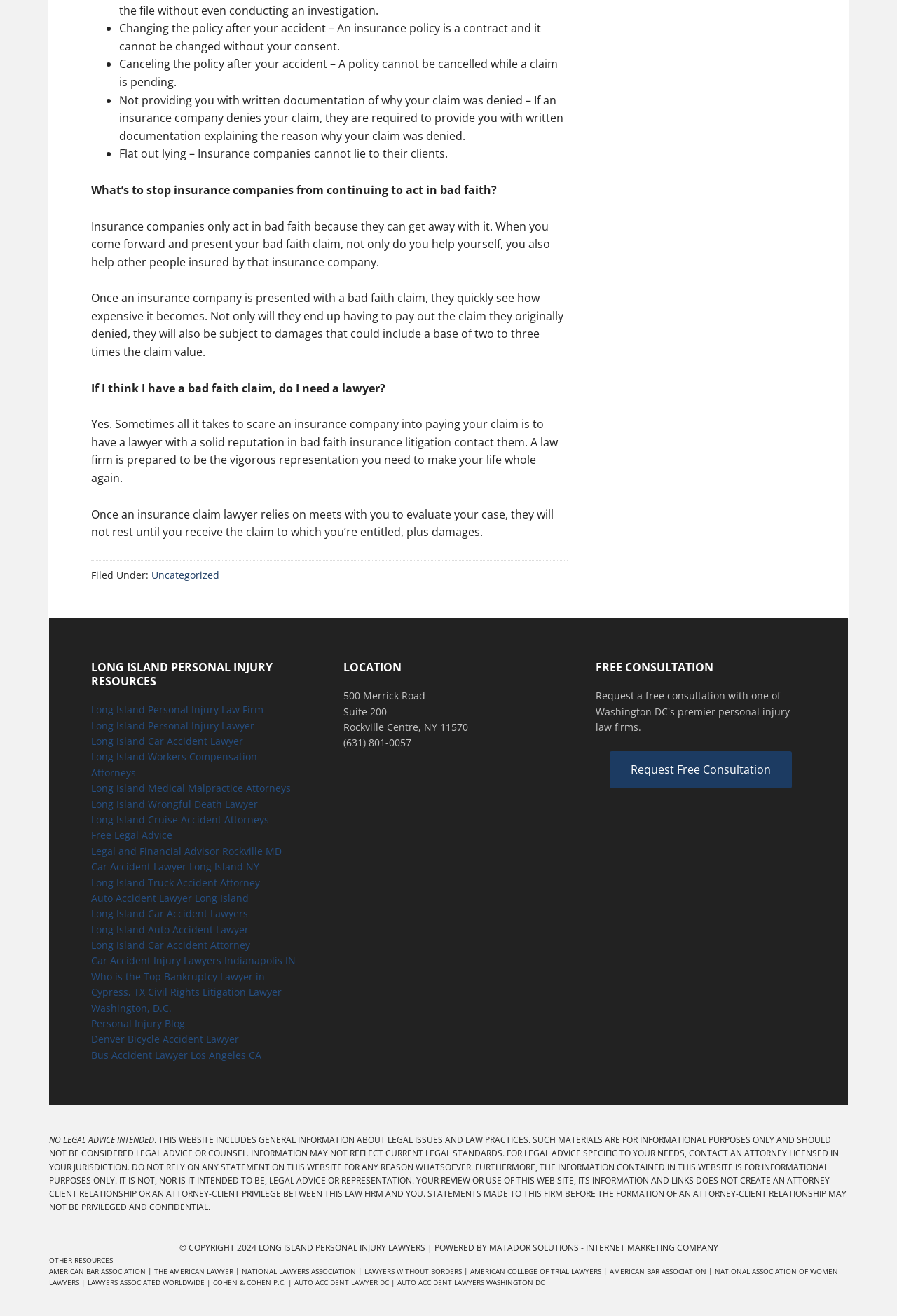Could you locate the bounding box coordinates for the section that should be clicked to accomplish this task: "Contact the office at '500 Merrick Road'".

[0.383, 0.524, 0.474, 0.534]